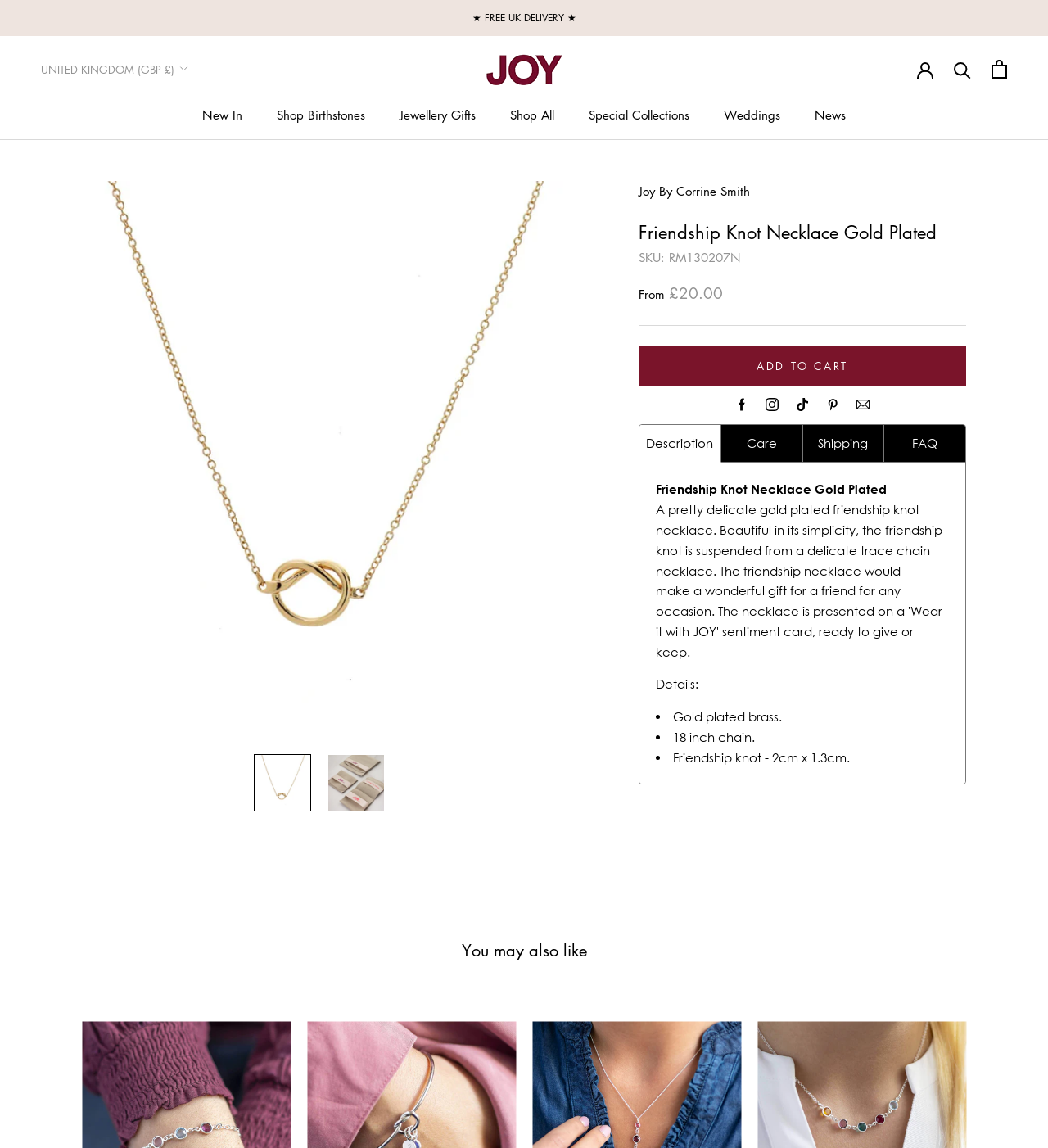Identify the main heading of the webpage and provide its text content.

Friendship Knot Necklace Gold Plated